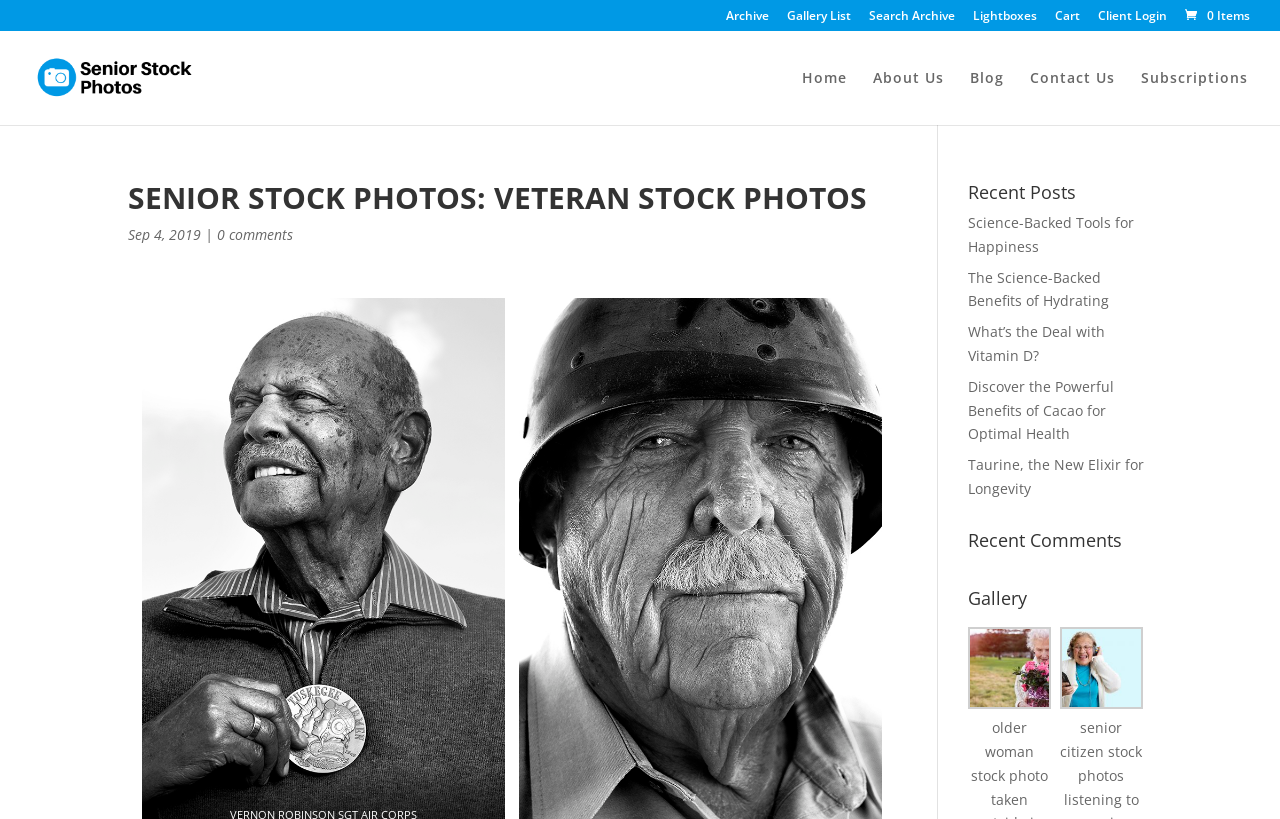Using a single word or phrase, answer the following question: 
What type of photos are featured on this website?

Senior Stock Photos